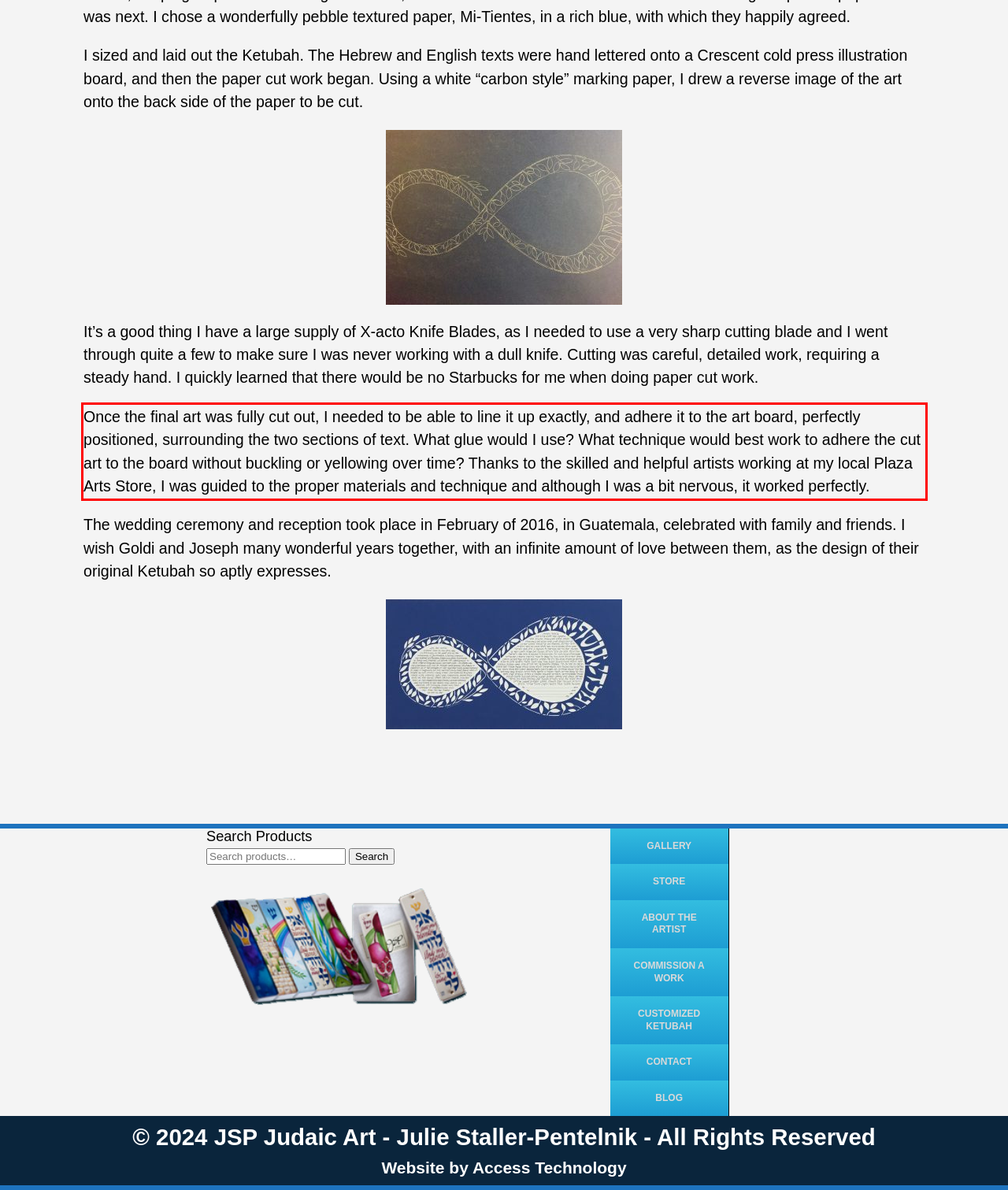Please examine the screenshot of the webpage and read the text present within the red rectangle bounding box.

Once the final art was fully cut out, I needed to be able to line it up exactly, and adhere it to the art board, perfectly positioned, surrounding the two sections of text. What glue would I use? What technique would best work to adhere the cut art to the board without buckling or yellowing over time? Thanks to the skilled and helpful artists working at my local Plaza Arts Store, I was guided to the proper materials and technique and although I was a bit nervous, it worked perfectly.